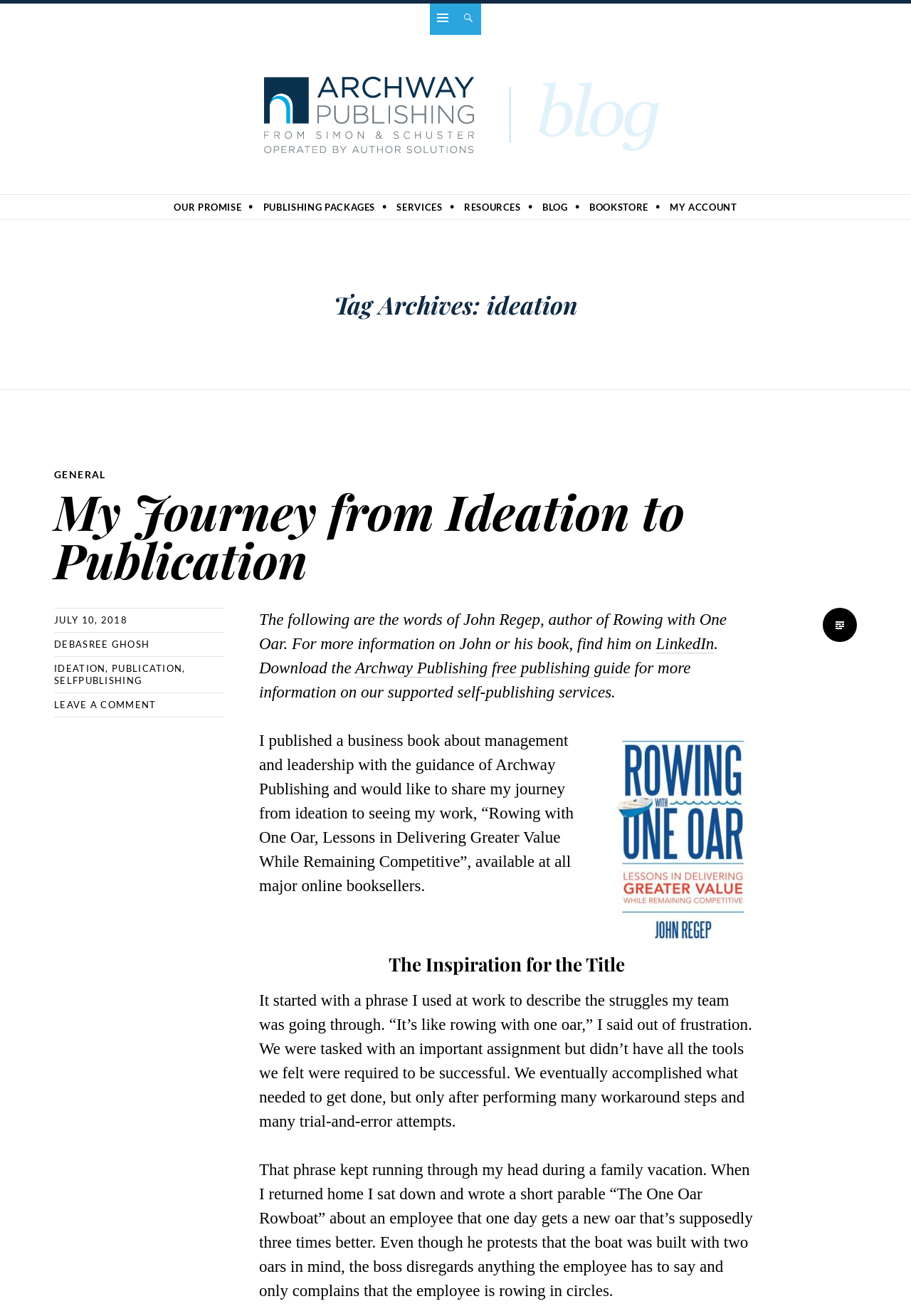Please locate the UI element described by "Archway Publishing free publishing guide" and provide its bounding box coordinates.

[0.39, 0.501, 0.692, 0.515]